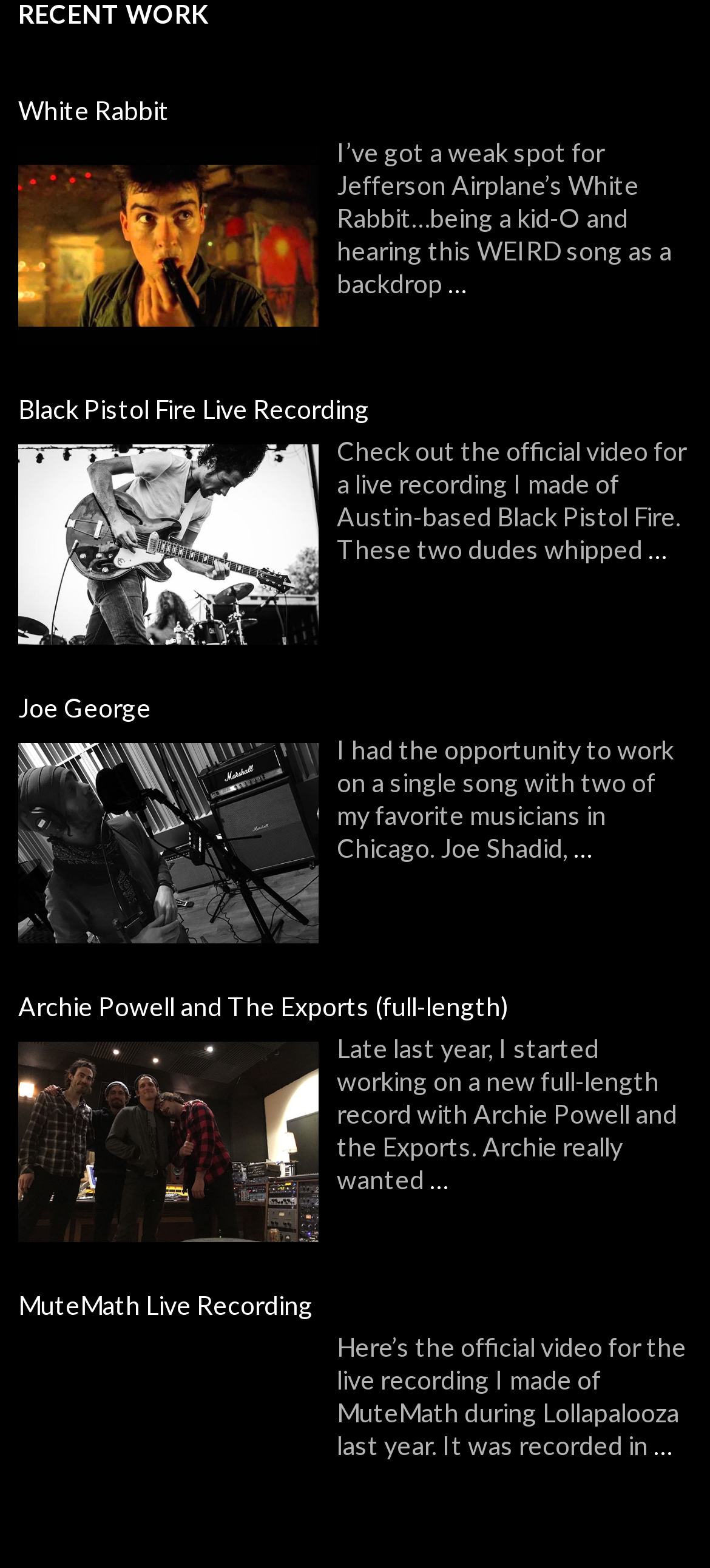Find the bounding box coordinates of the element's region that should be clicked in order to follow the given instruction: "Read about Black Pistol Fire Live Recording". The coordinates should consist of four float numbers between 0 and 1, i.e., [left, top, right, bottom].

[0.026, 0.251, 0.974, 0.272]